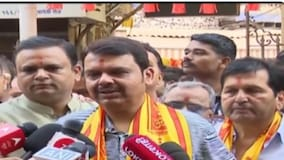Generate an in-depth description of the image you see.

The image depicts Maharashtra's Deputy Chief Minister, Devendra Fadnavis, engaging with the media amidst a crowd. He is adorned with a traditional yellow and orange scarf, symbolizing cultural significance, as he speaks into multiple microphones. The background features a bustling temple area, suggesting a public appearance or event related to religious or cultural activities. Fadnavis's demeanor reflects a focus on community engagement, indicative of his role in local governance. The scene highlights the intersection of politics and public participation, especially in the context of Maharashtra's vibrant societal tapestry.